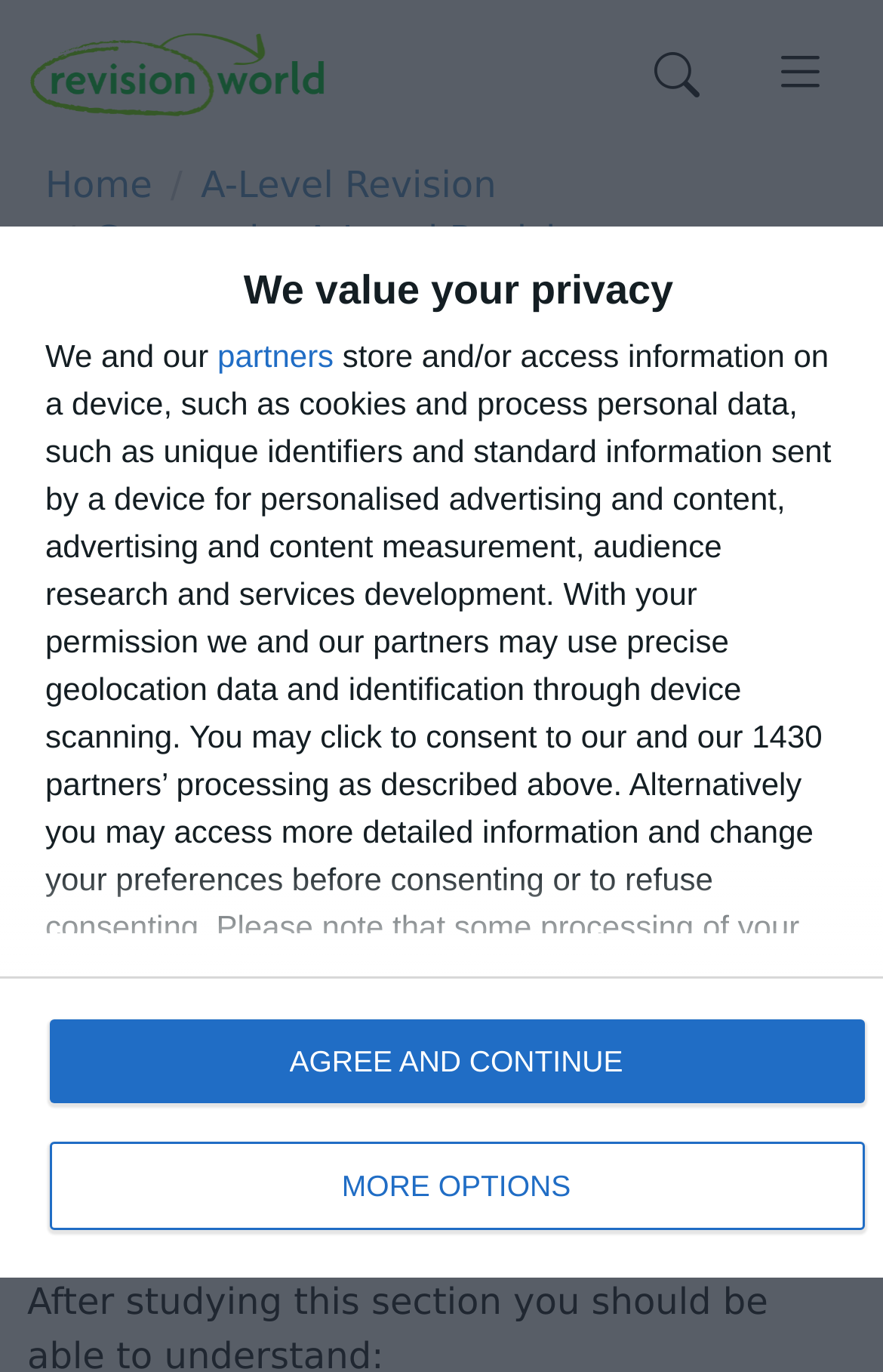Create a detailed summary of all the visual and textual information on the webpage.

This webpage is focused on A-level geography revision, specifically on the topic of arid and semi-arid environments. At the top of the page, there is a navigation bar with links to "Home", "A-Level Revision", "Geography A-Level Revision", and "Arid and Semi Arid Environments". Below the navigation bar, there is a heading that reads "The causes and distribution of deserts".

The main content of the page is an article that takes up most of the page's real estate. The article appears to be a comprehensive guide to the topic, covering the causes of aridity and the distribution of arid and semi-arid areas.

On the top-right corner of the page, there is a button with an icon, which is likely a toggle navigation button. Next to it, there is a link to "Revision World", which is accompanied by a small image.

A prominent feature on the page is a modal dialog box that appears to be a privacy notice. The dialog box is centered on the page and takes up about 80% of the screen's width. It contains several paragraphs of text that explain how the website and its partners use personal data, as well as buttons to consent to or refuse the processing of personal data. The dialog box also has a "MORE OPTIONS" button and an "AGREE AND CONTINUE" button.